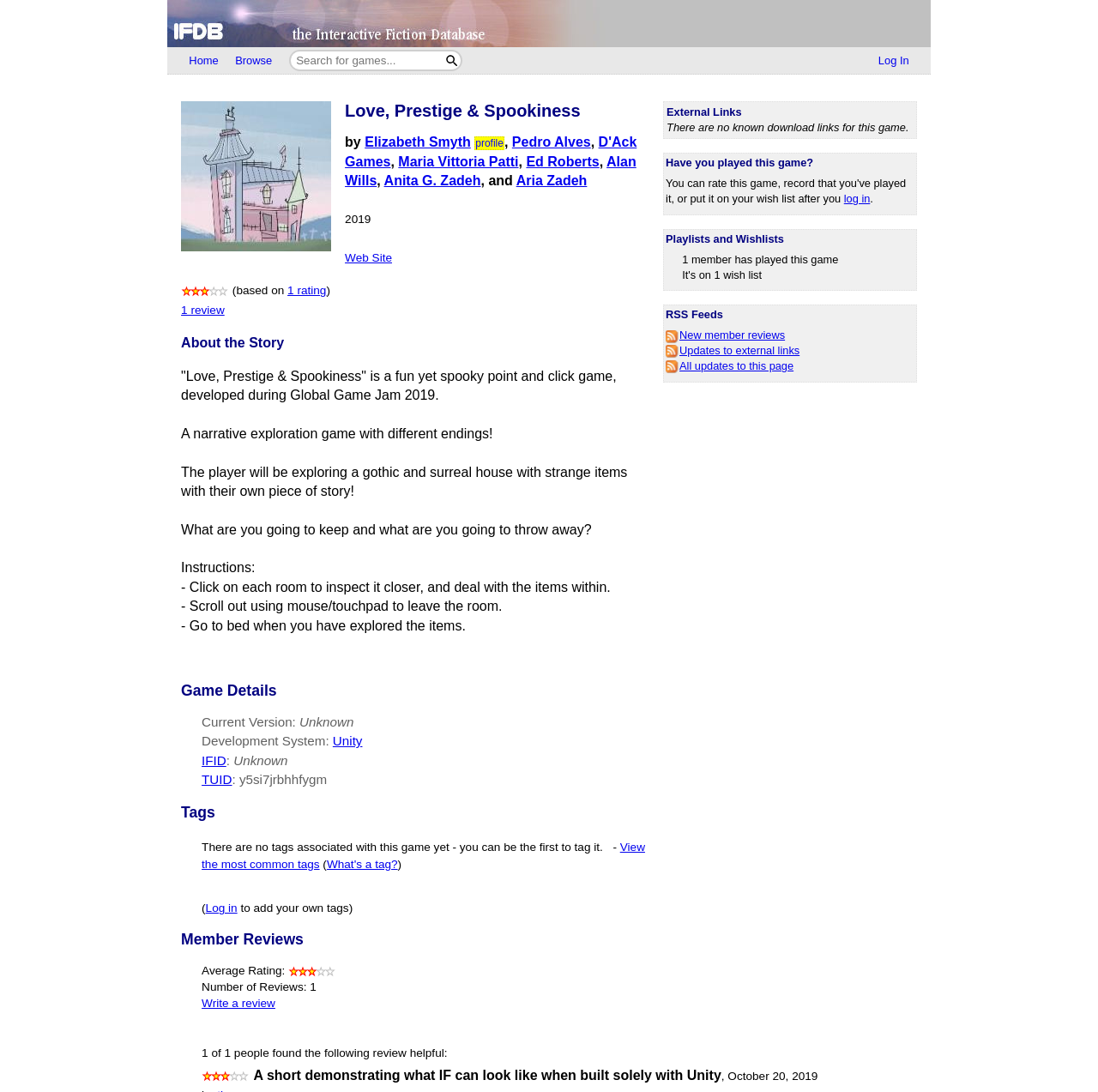Use the details in the image to answer the question thoroughly: 
What is the development system of the game?

I found the answer by looking at the 'Game Details' section, which states 'Development System: Unity'.